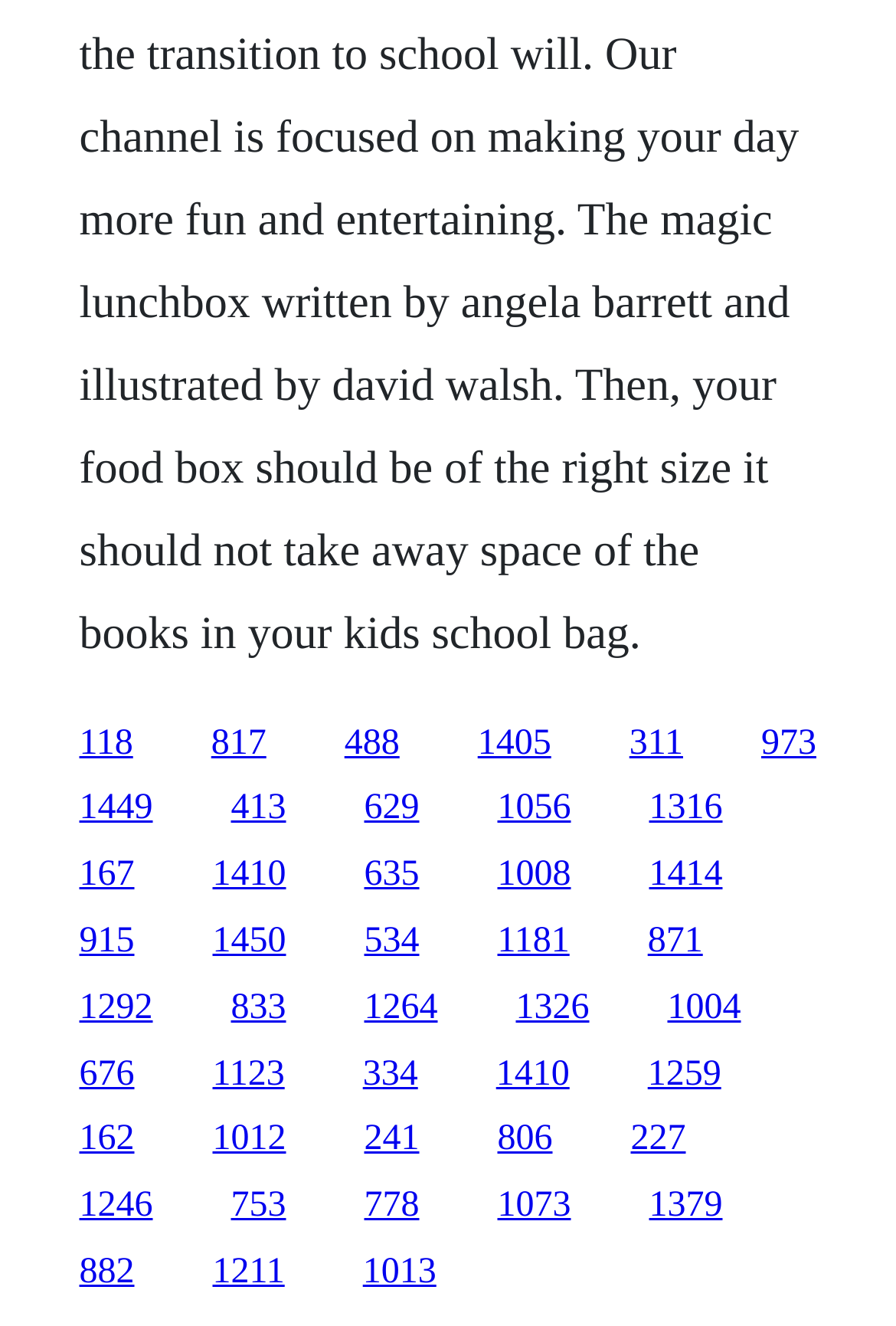Could you determine the bounding box coordinates of the clickable element to complete the instruction: "access the fifteenth link"? Provide the coordinates as four float numbers between 0 and 1, i.e., [left, top, right, bottom].

[0.088, 0.795, 0.15, 0.824]